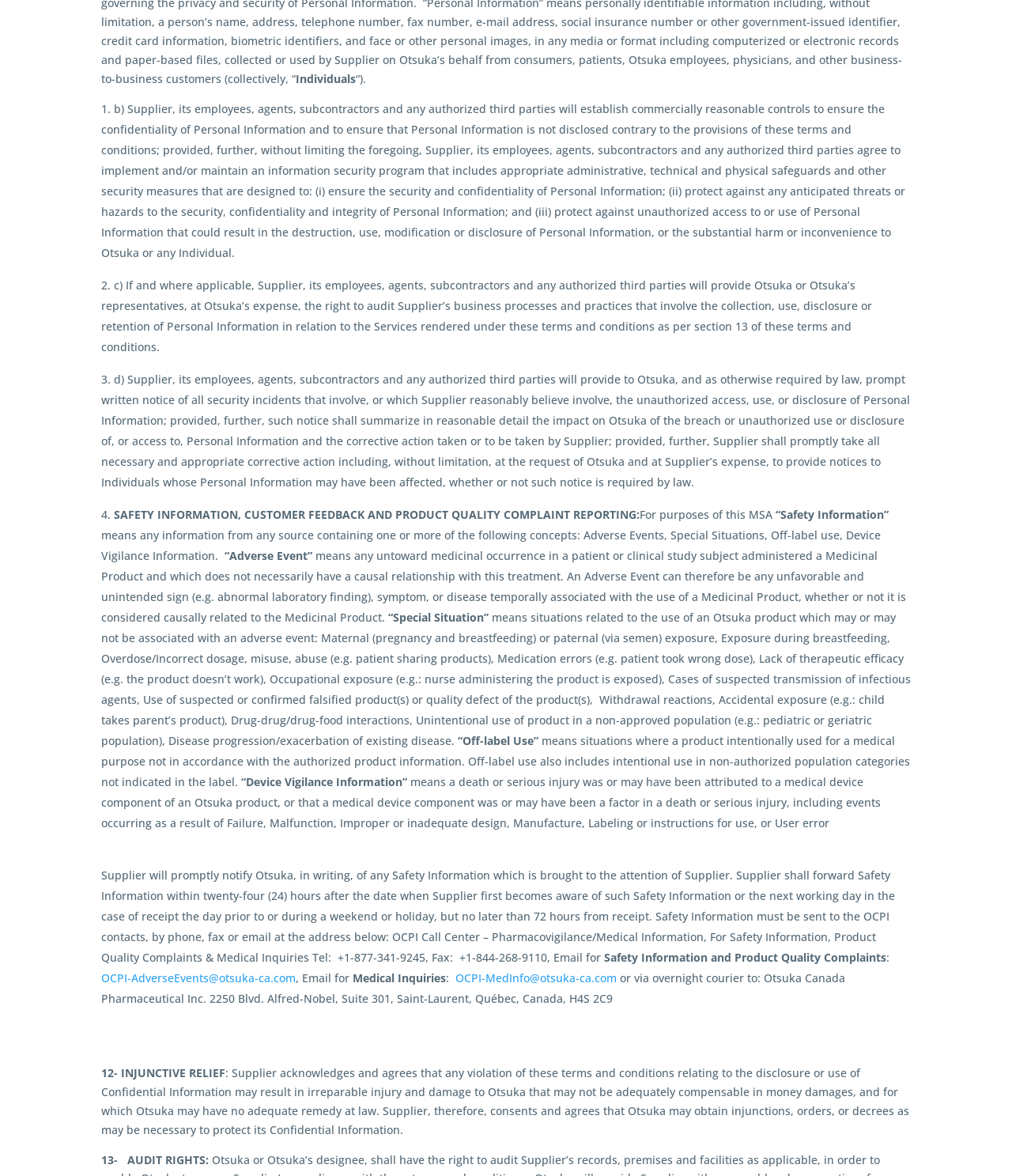Reply to the question with a single word or phrase:
What is the email address for reporting Safety Information?

OCPI-AdverseEvents@otsuka-ca.com